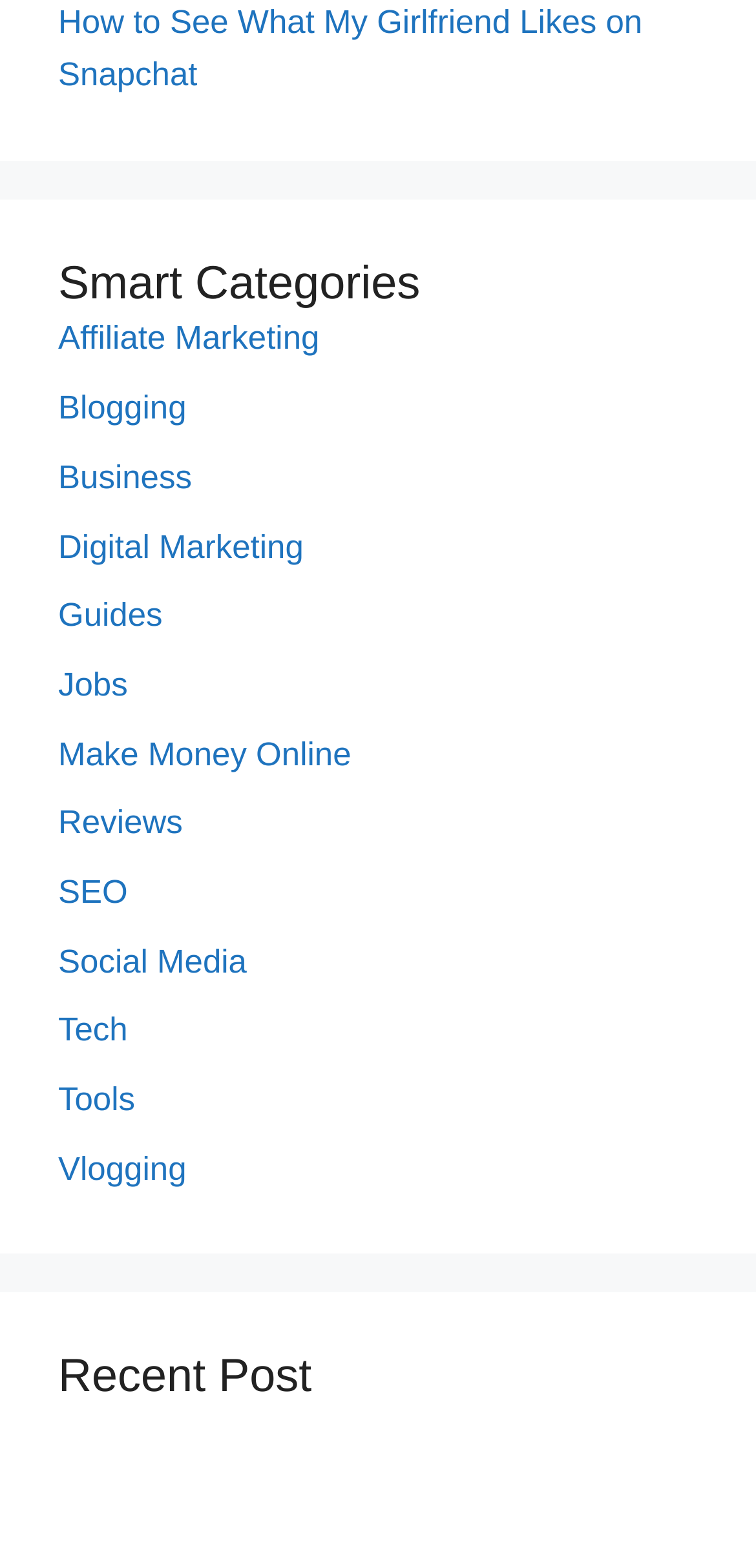Provide the bounding box coordinates of the area you need to click to execute the following instruction: "Click on 'How to See What My Girlfriend Likes on Snapchat'".

[0.077, 0.003, 0.85, 0.06]